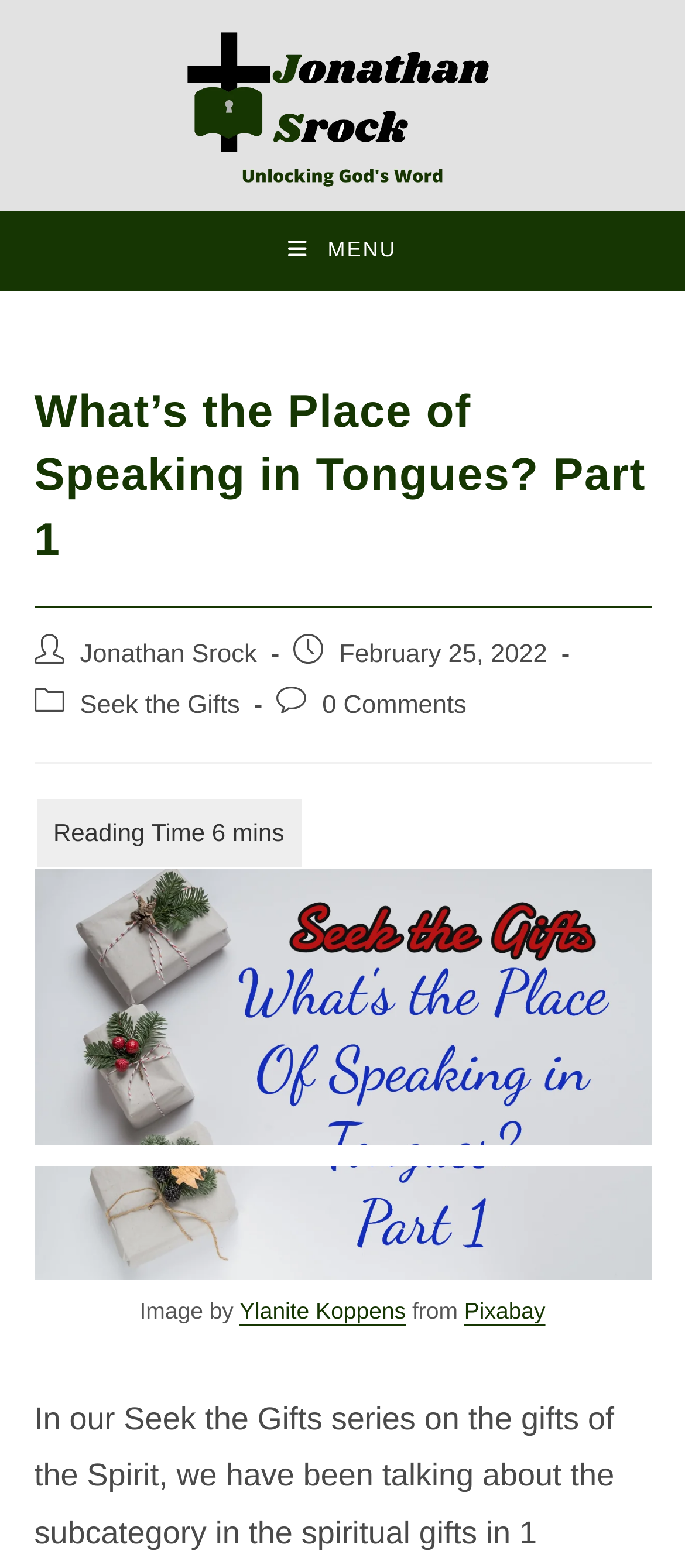Summarize the webpage in an elaborate manner.

The webpage is about discussing the place of speaking in tongues in the New Testament and today's church. At the top left, there is a logo of "Jonathan Srock – Unlocking God's Word" with a link to the website, accompanied by an image of the same logo. To the right of the logo, there is a "Mobile Menu" link.

Below the logo, there is a main header section that spans the entire width of the page. The header contains the title "What’s the Place of Speaking in Tongues? Part 1" in a large font size. Underneath the title, there are three links: "Jonathan Srock", "Seek the Gifts", and "0 Comments". The date "February 25, 2022" is also displayed in this section.

The main content of the page is an image that takes up most of the page's width, with a figure caption at the bottom. The caption credits the image to "Ylanite Koppens" from "Pixabay".